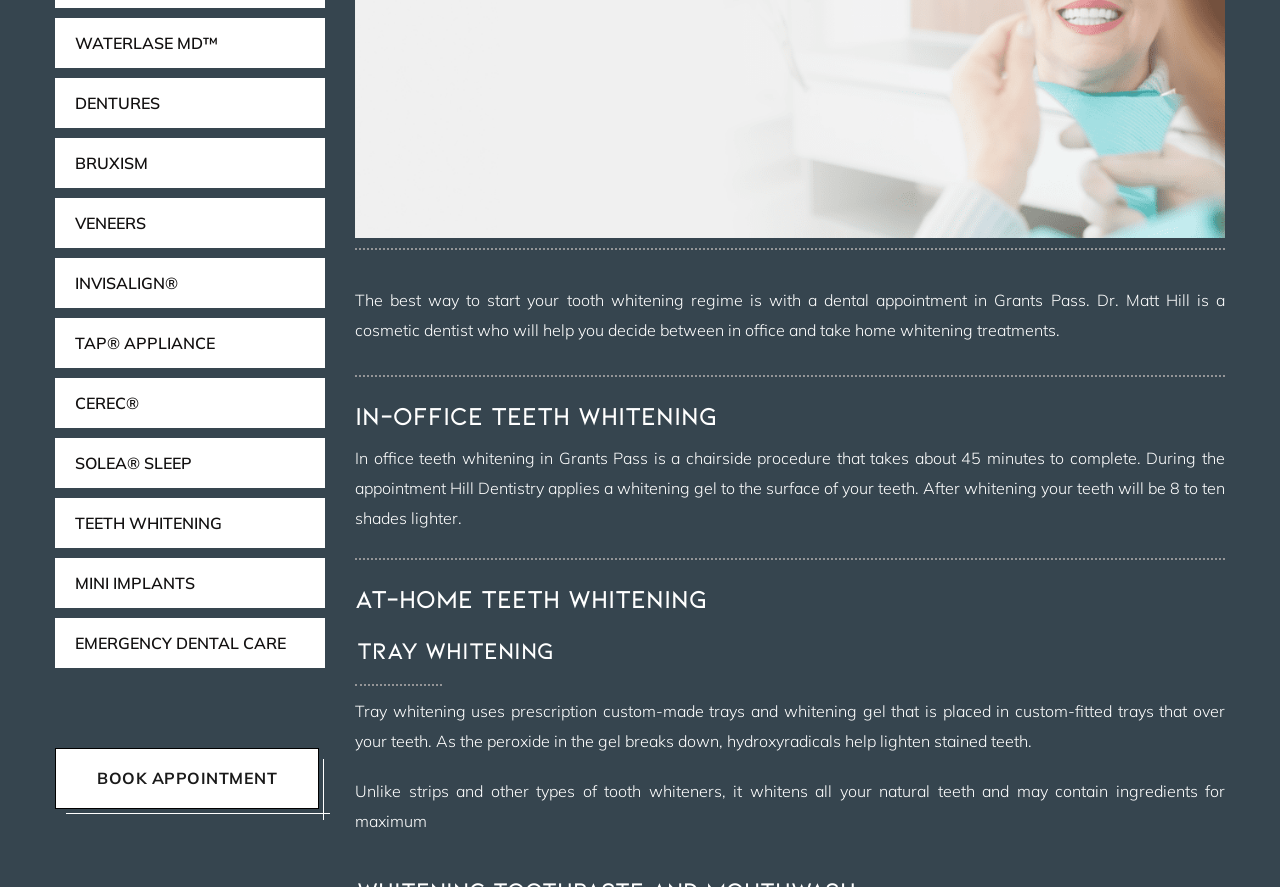Show the bounding box coordinates for the HTML element described as: "Tray Whitening".

[0.279, 0.716, 0.433, 0.749]